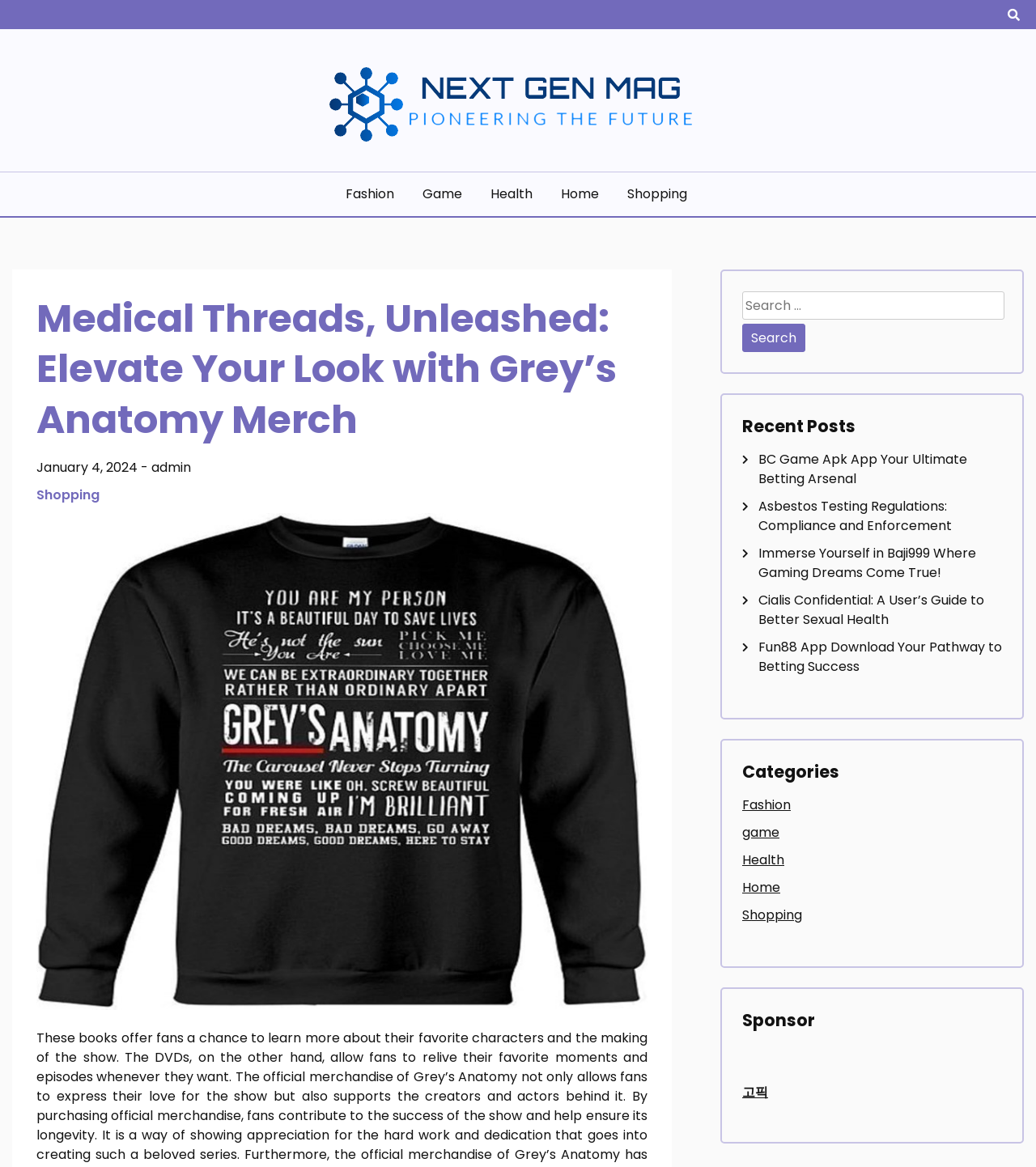Please find the bounding box coordinates of the element that you should click to achieve the following instruction: "Search for something". The coordinates should be presented as four float numbers between 0 and 1: [left, top, right, bottom].

[0.716, 0.25, 0.967, 0.302]